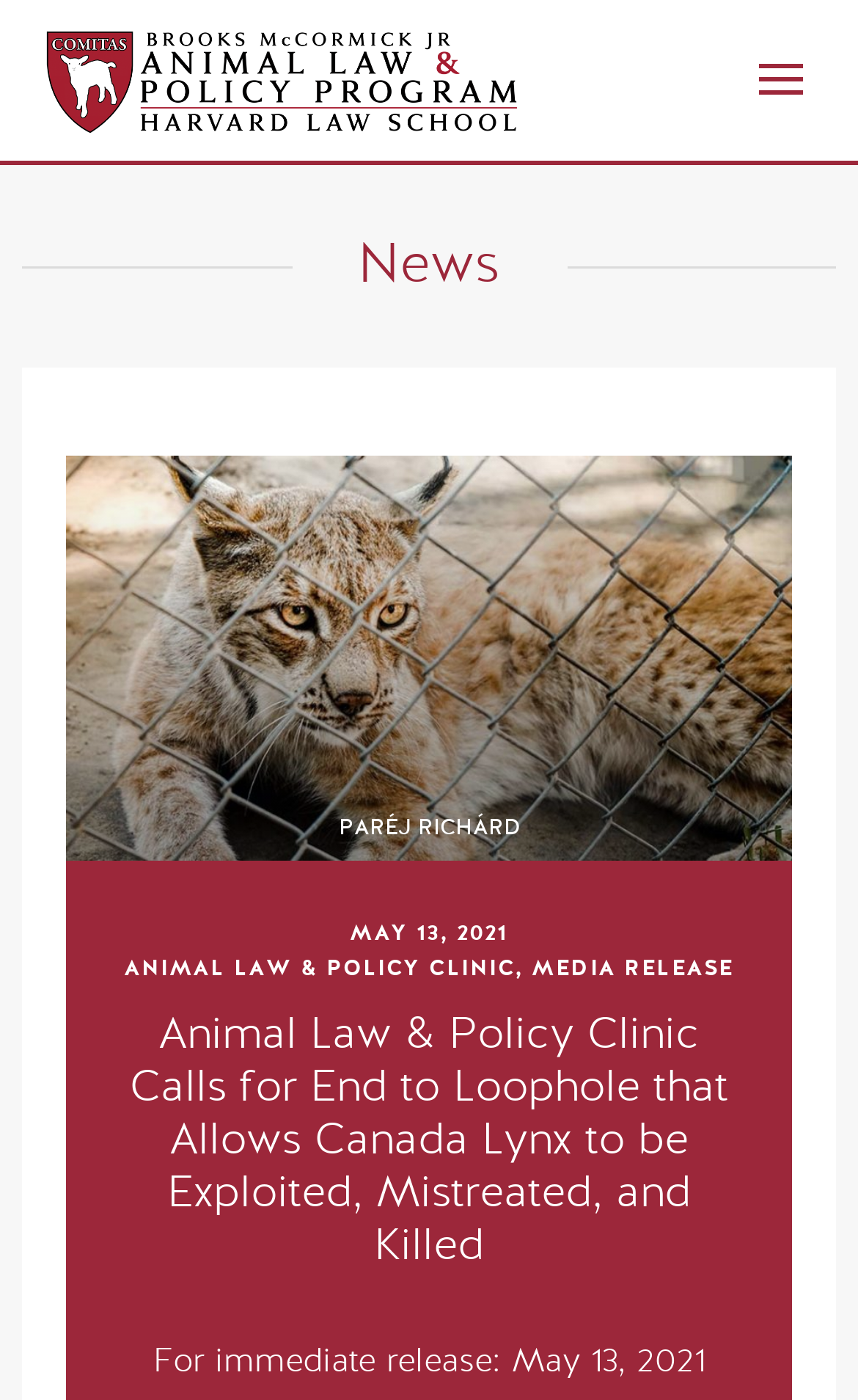Provide a brief response to the question using a single word or phrase: 
What is the name of the clinic?

Animal Law & Policy Clinic